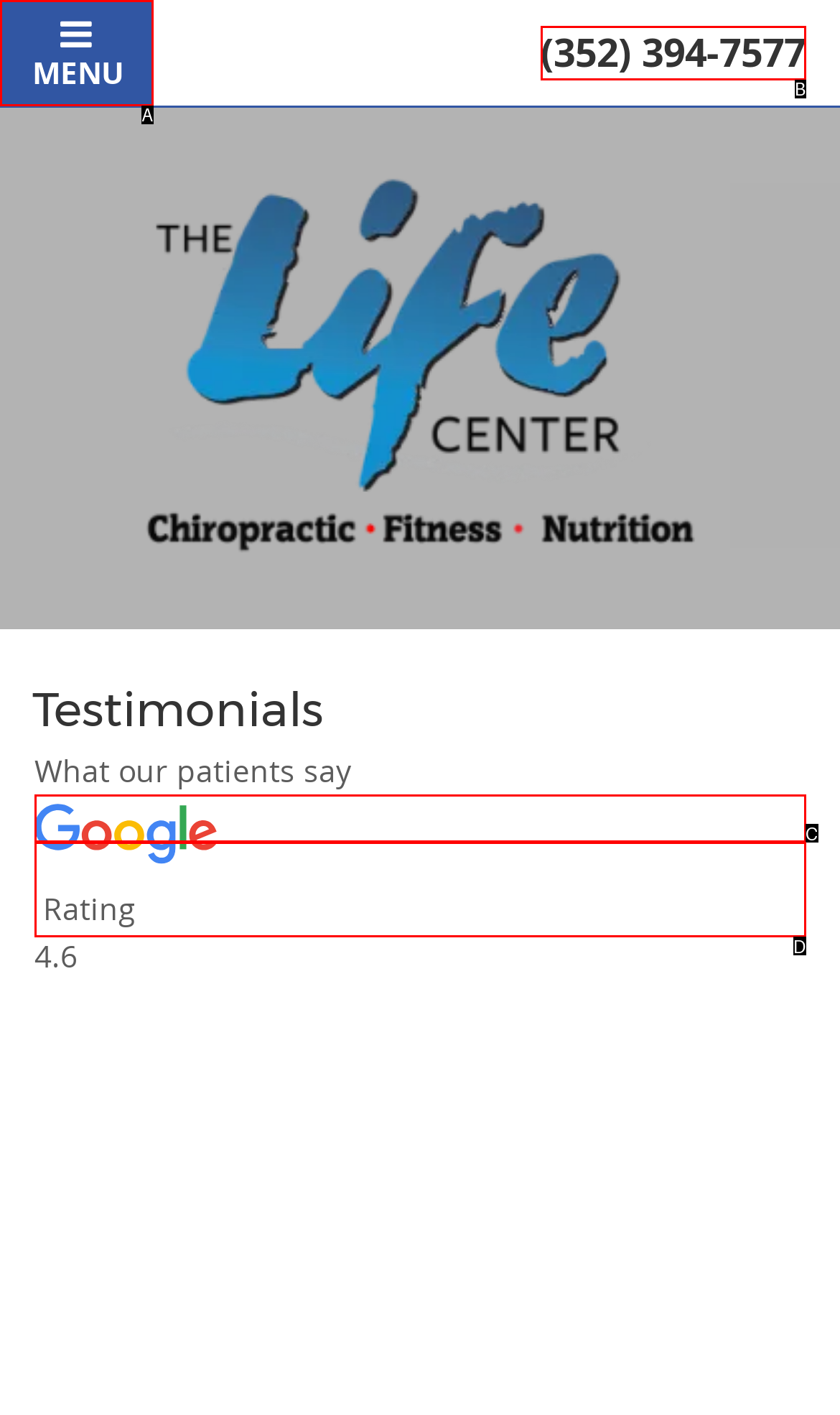Identify which HTML element matches the description: (352) 394-7577. Answer with the correct option's letter.

B